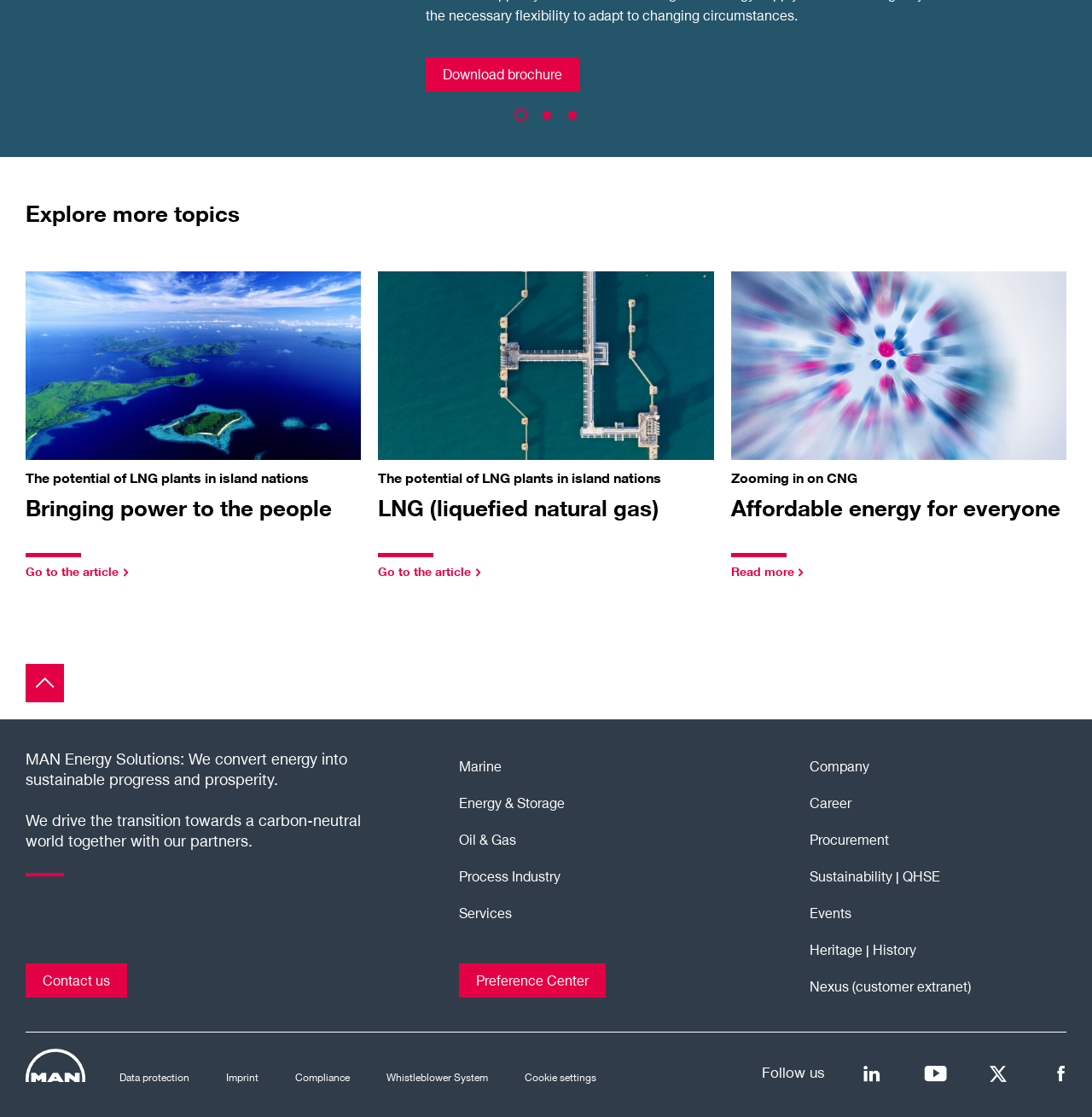Determine the bounding box for the HTML element described here: "Data protection". The coordinates should be given as [left, top, right, bottom] with each number being a float between 0 and 1.

[0.109, 0.959, 0.173, 0.97]